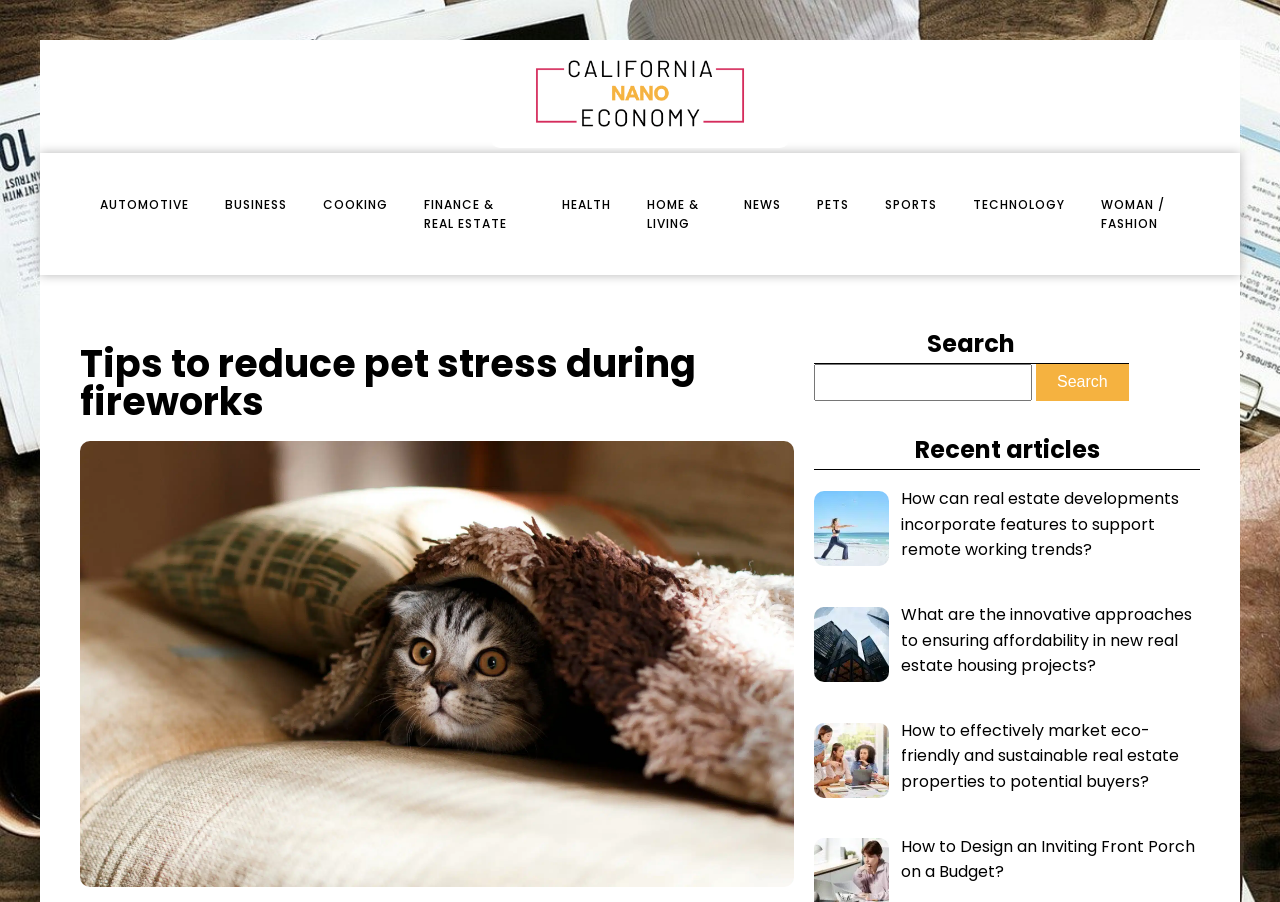Please reply to the following question with a single word or a short phrase:
What categories are available for browsing?

Multiple categories